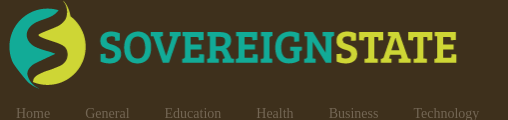Using a single word or phrase, answer the following question: 
What is the overall design aesthetic of the website?

modern